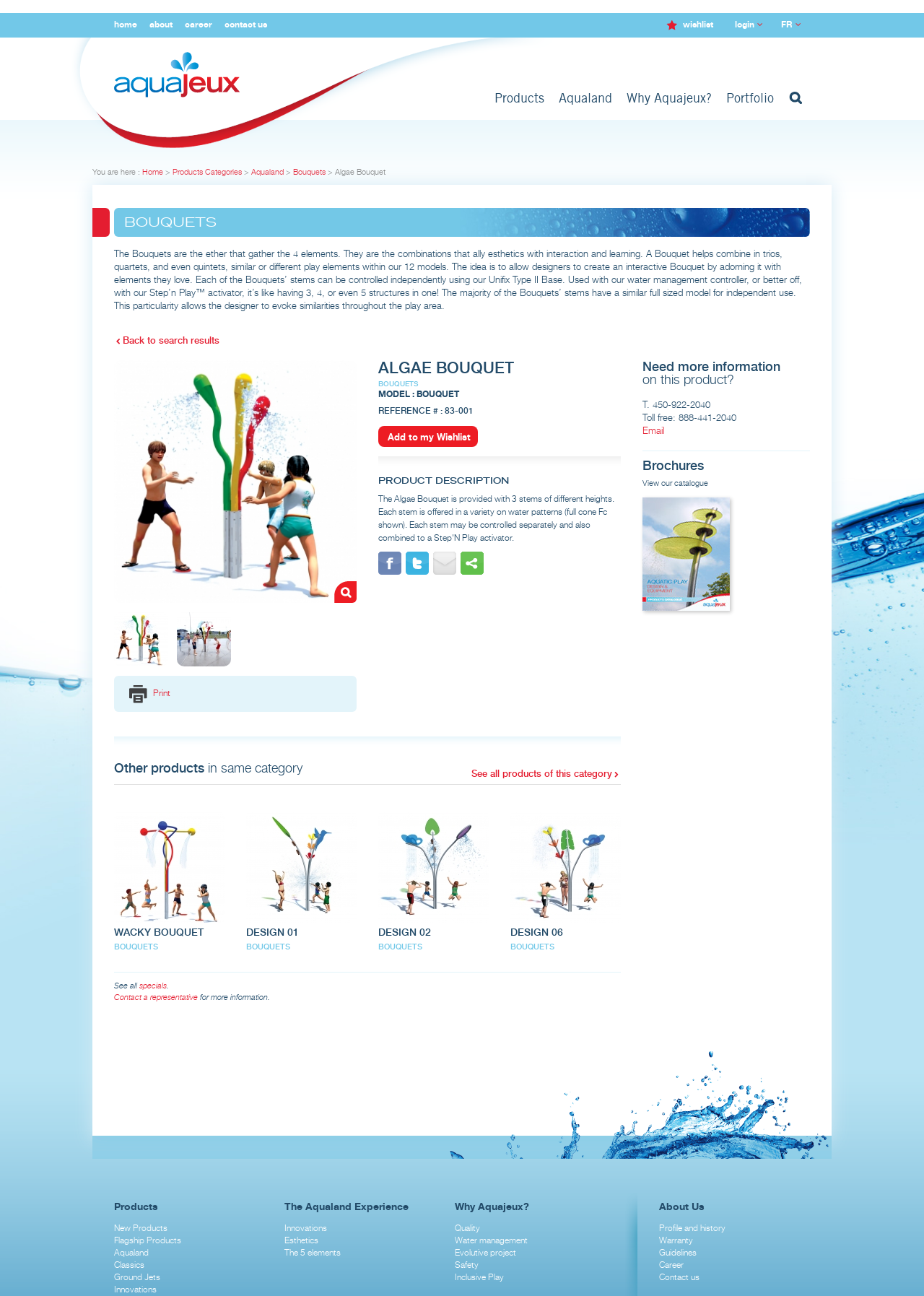Please find the bounding box coordinates of the element that needs to be clicked to perform the following instruction: "Add to my Wishlist". The bounding box coordinates should be four float numbers between 0 and 1, represented as [left, top, right, bottom].

[0.409, 0.329, 0.517, 0.345]